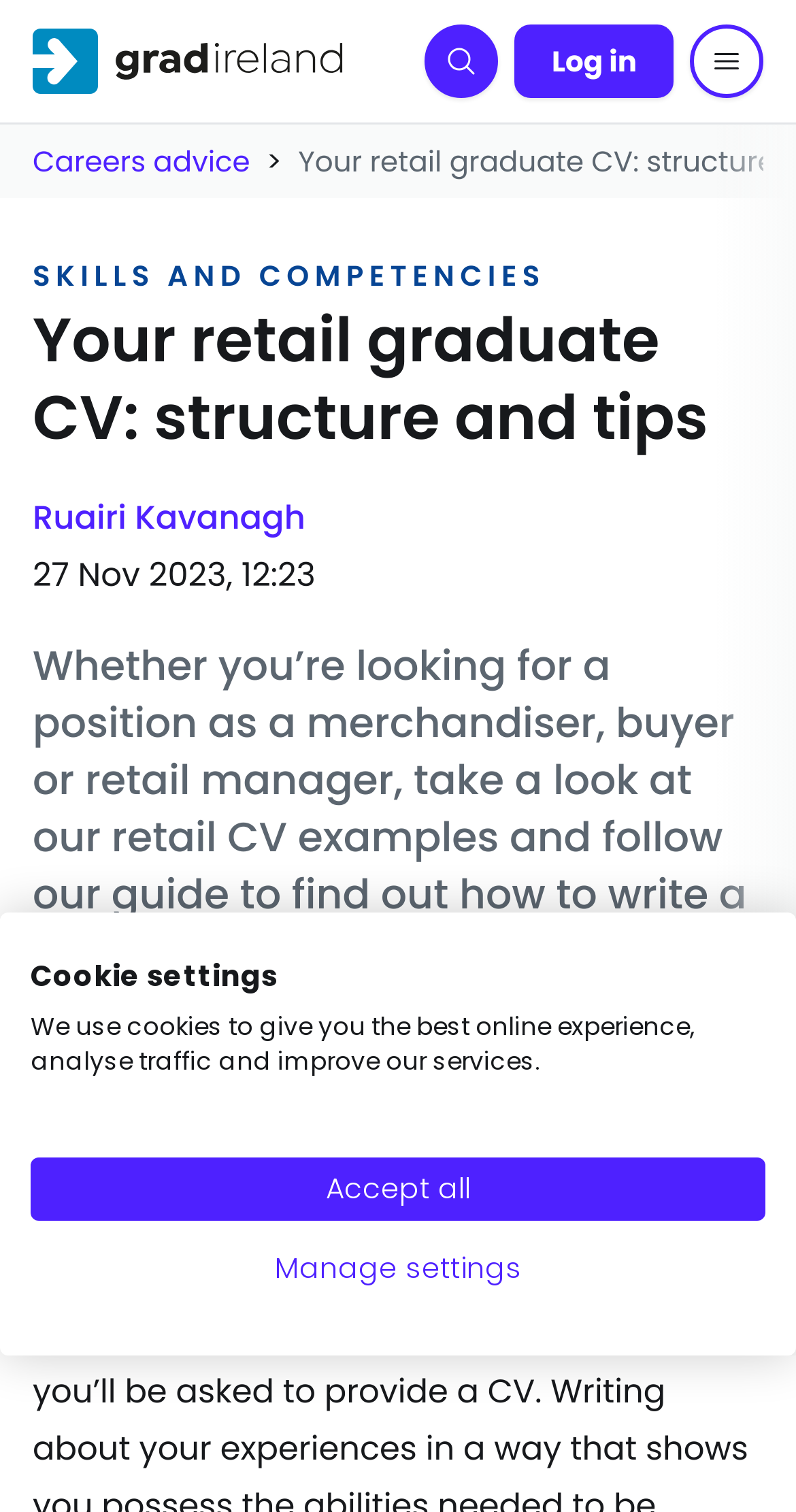Provide a brief response to the question using a single word or phrase: 
What is the topic of the article?

Retail graduate CV